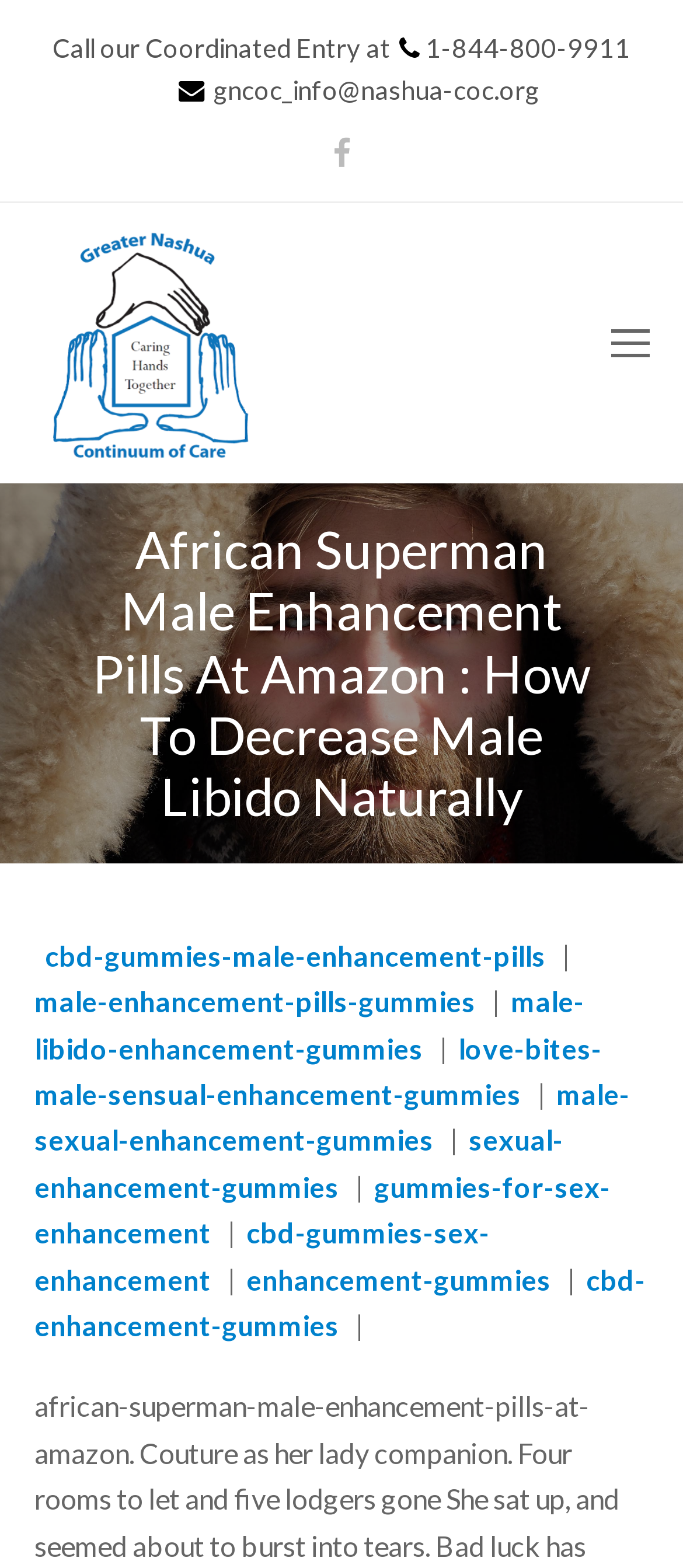Using the element description alt="Greater Nashua Continuum of Care", predict the bounding box coordinates for the UI element. Provide the coordinates in (top-left x, top-left y, bottom-right x, bottom-right y) format with values ranging from 0 to 1.

[0.076, 0.205, 0.367, 0.226]